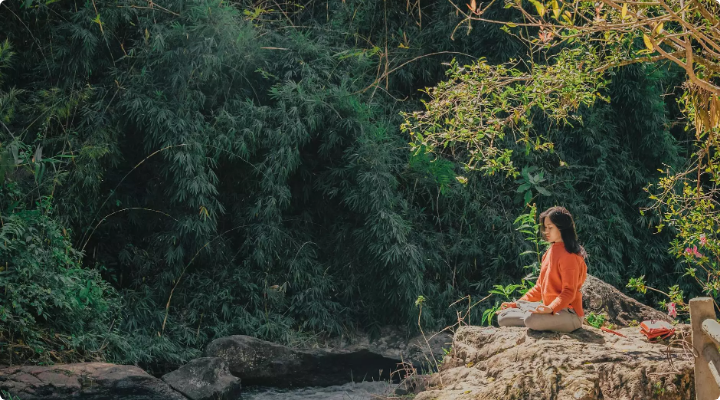Can you give a comprehensive explanation to the question given the content of the image?
What is filtering through the trees?

The caption states that the sunlight filters through the trees, illuminating the woman's calm demeanor as she appears to be in a meditative state, embracing the tranquility of her environment.